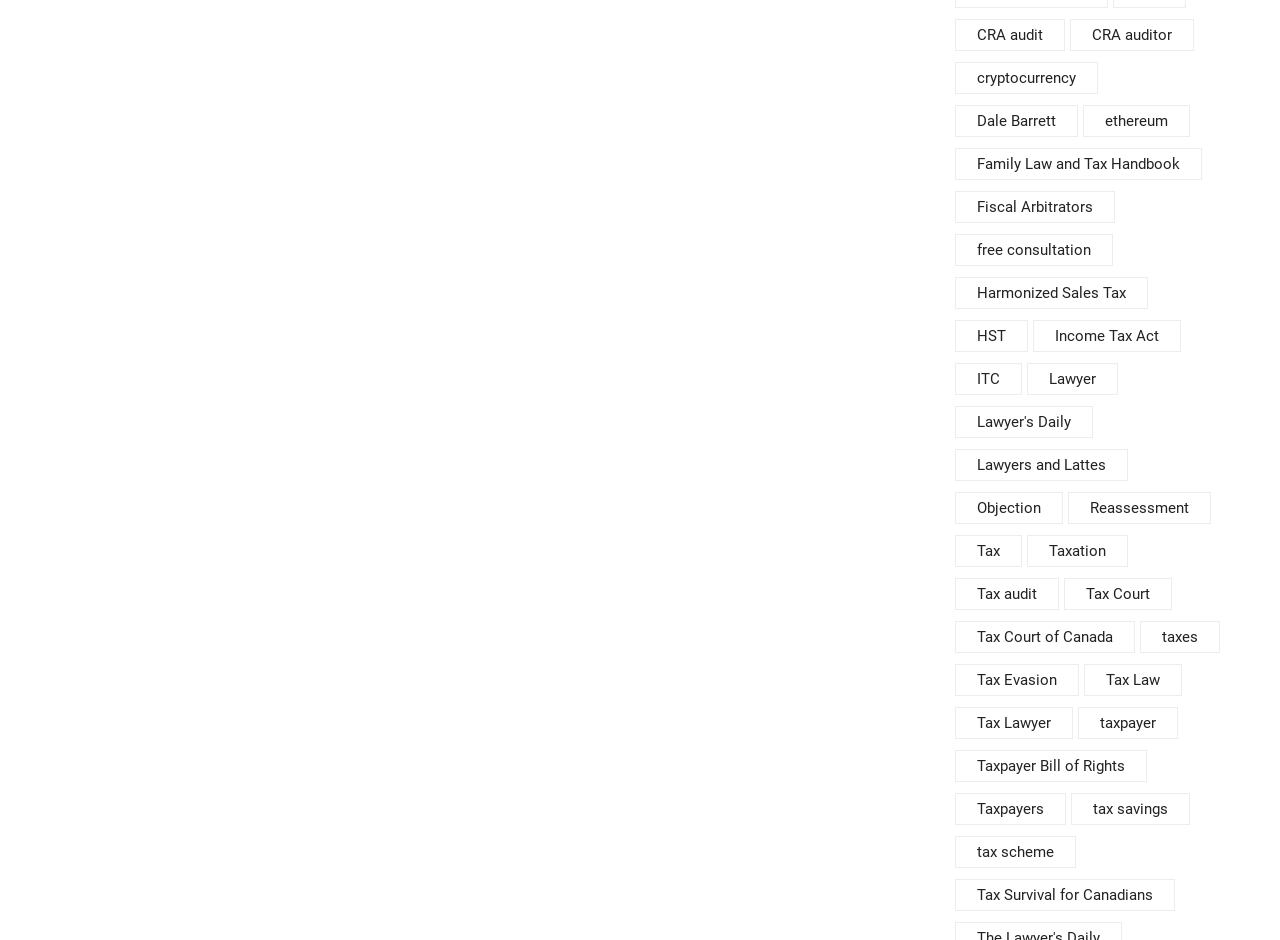Please identify the bounding box coordinates of the element's region that needs to be clicked to fulfill the following instruction: "Read about Tax Survival for Canadians". The bounding box coordinates should consist of four float numbers between 0 and 1, i.e., [left, top, right, bottom].

[0.746, 0.935, 0.918, 0.969]